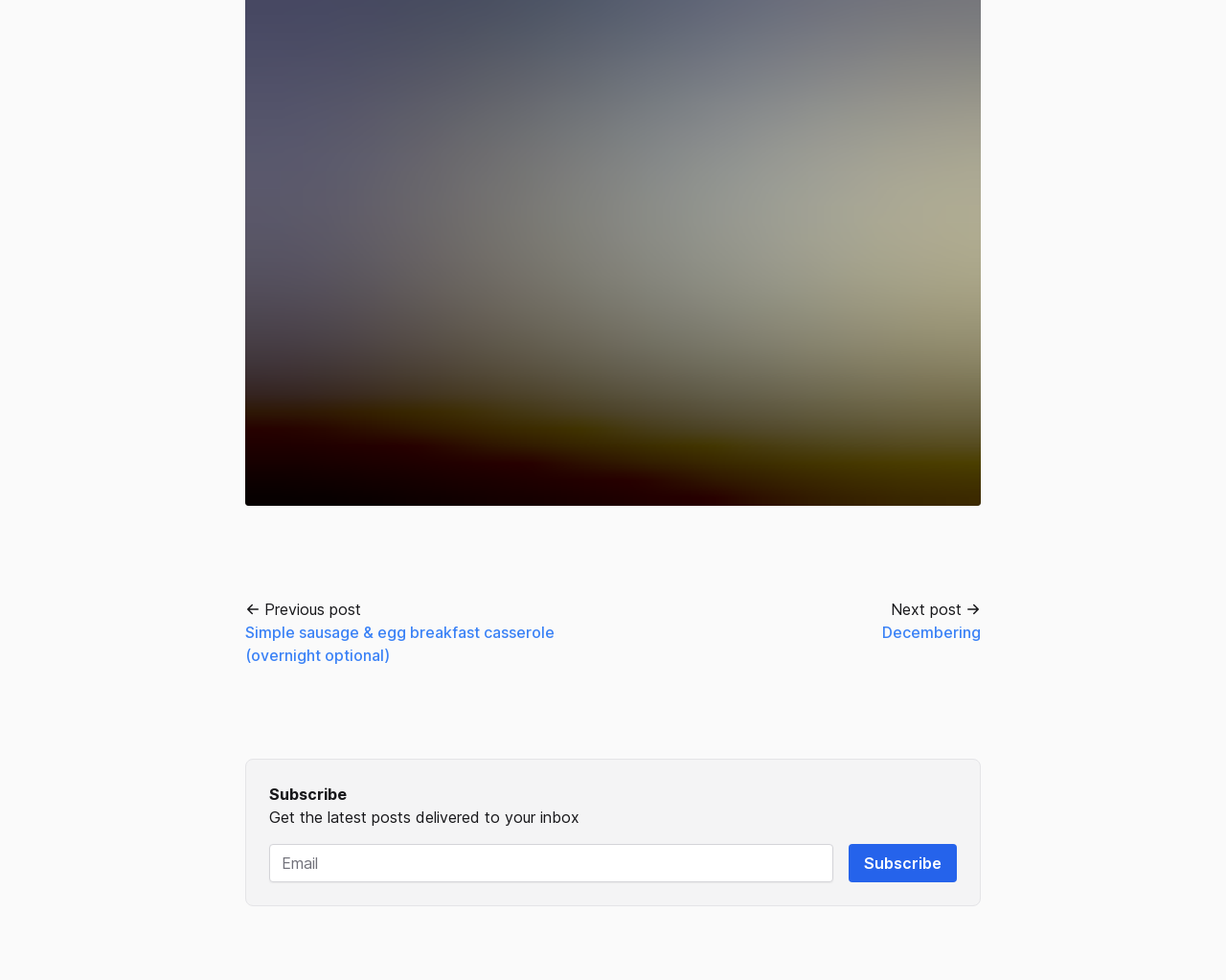What is the content of the next post?
Please provide a comprehensive answer based on the visual information in the image.

The link 'Next post' has the text 'Decembering', indicating that the next post is about a topic related to December or the act of decorating for the month.